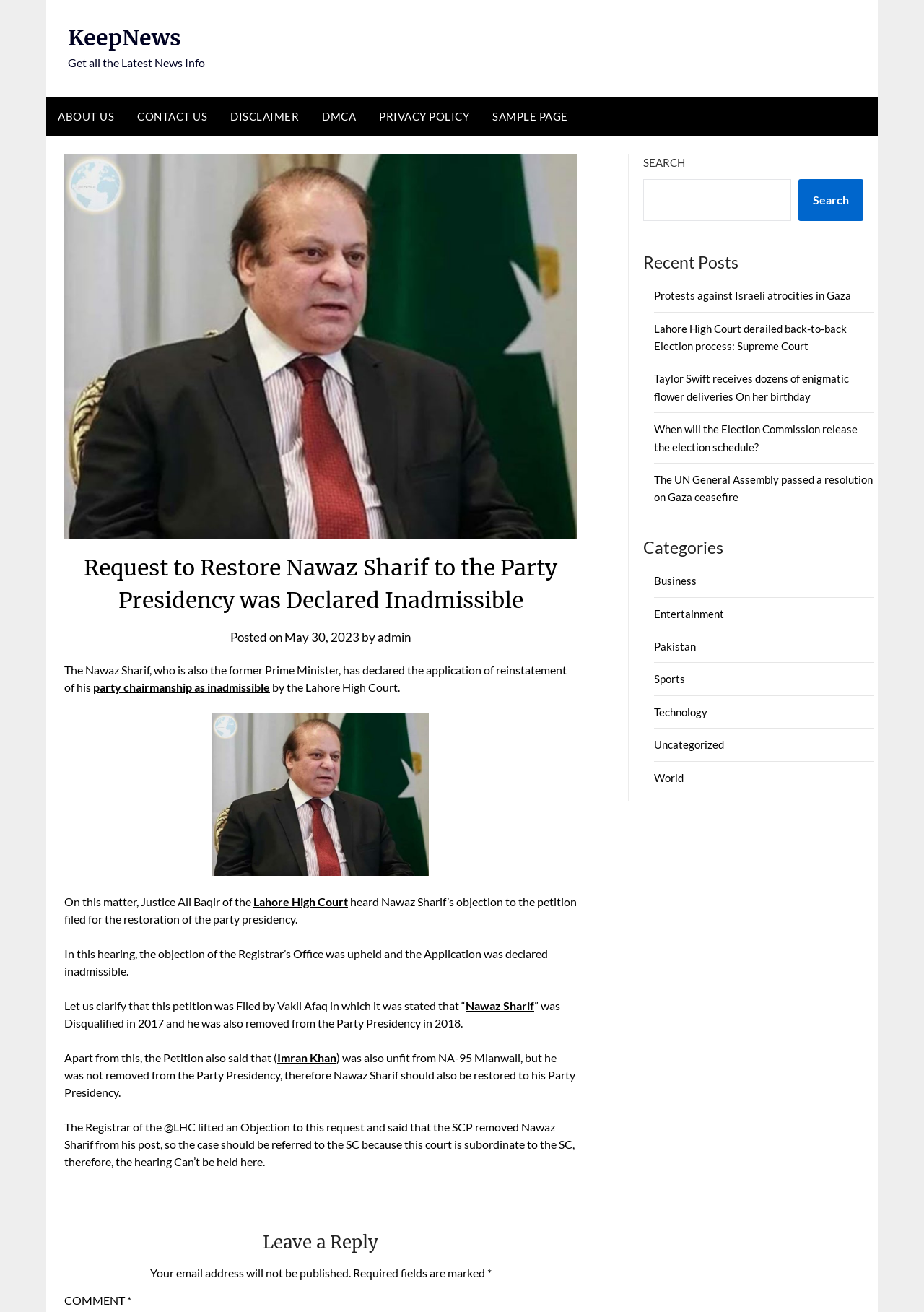Identify the bounding box for the described UI element. Provide the coordinates in (top-left x, top-left y, bottom-right x, bottom-right y) format with values ranging from 0 to 1: 👉 MORE APPICONS_

None